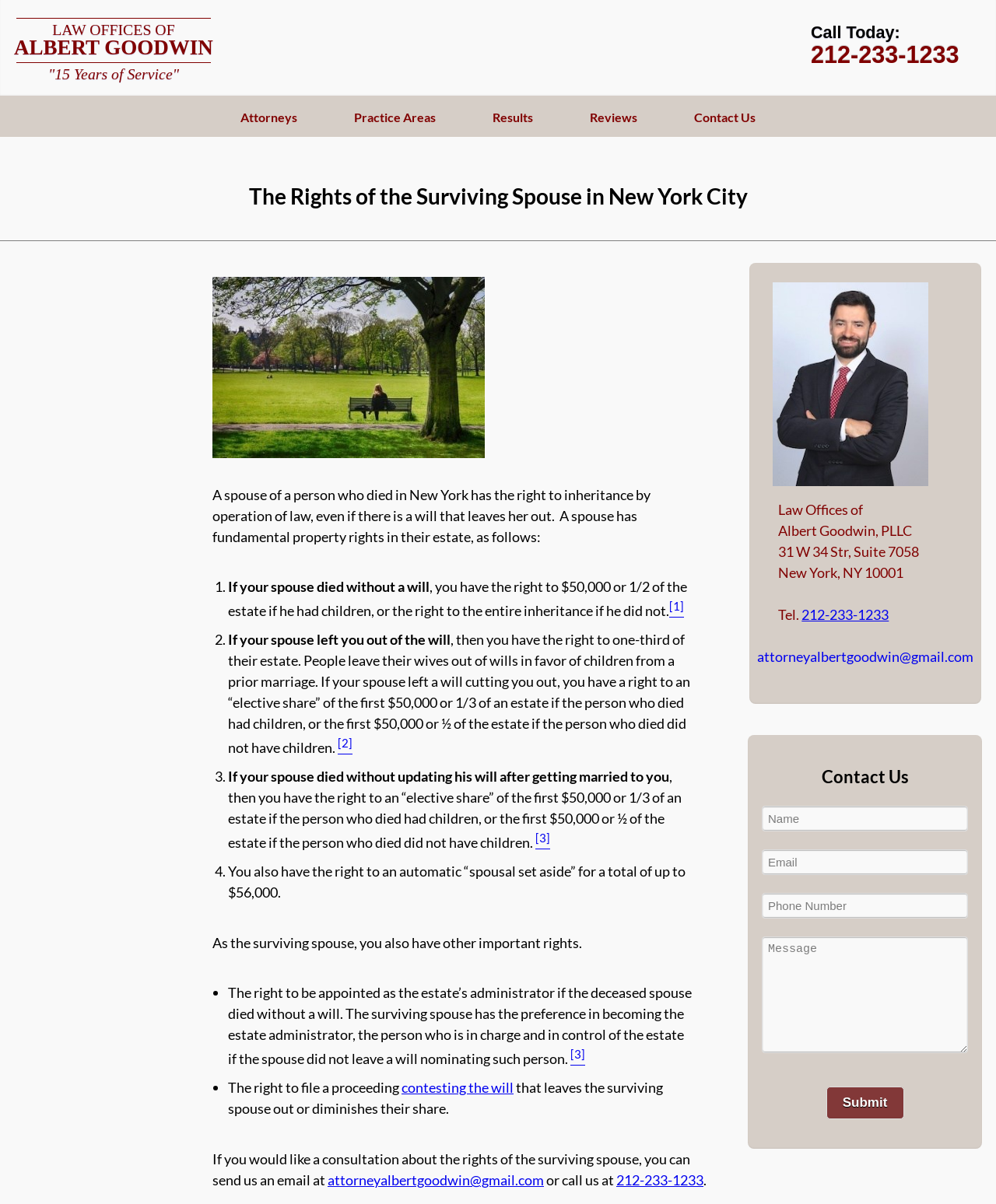Identify the bounding box coordinates of the area that should be clicked in order to complete the given instruction: "Click the 'Submit' button". The bounding box coordinates should be four float numbers between 0 and 1, i.e., [left, top, right, bottom].

[0.829, 0.902, 0.907, 0.929]